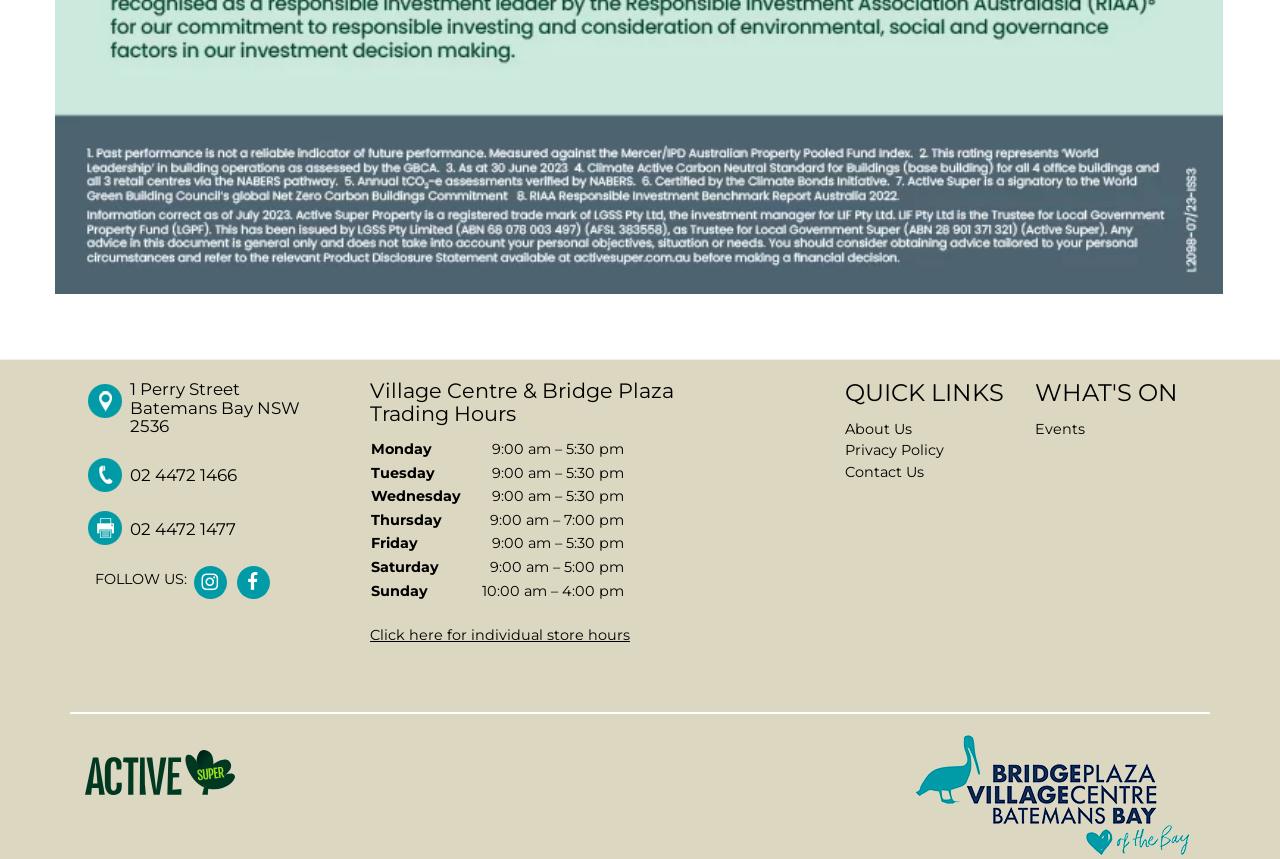How can users find individual store hours?
Look at the image and provide a short answer using one word or a phrase.

By clicking the link